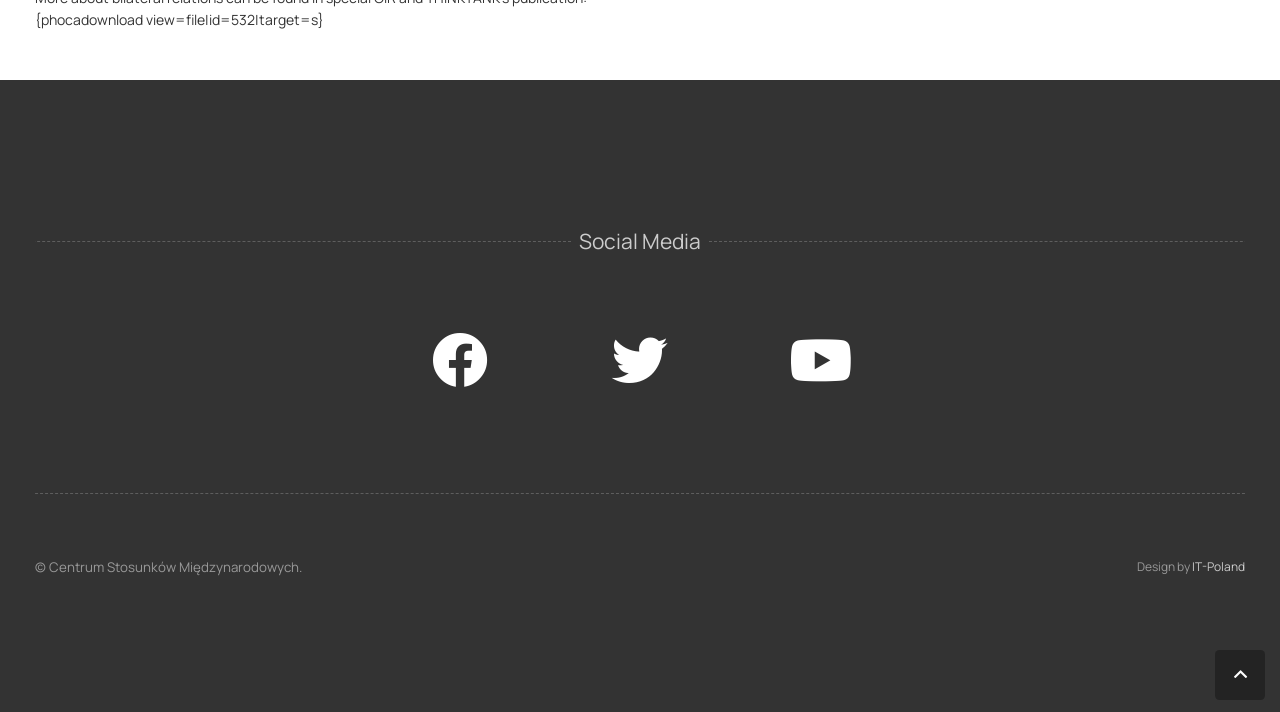Determine the bounding box coordinates of the UI element described below. Use the format (top-left x, top-left y, bottom-right x, bottom-right y) with floating point numbers between 0 and 1: IT-Poland

[0.93, 0.784, 0.973, 0.808]